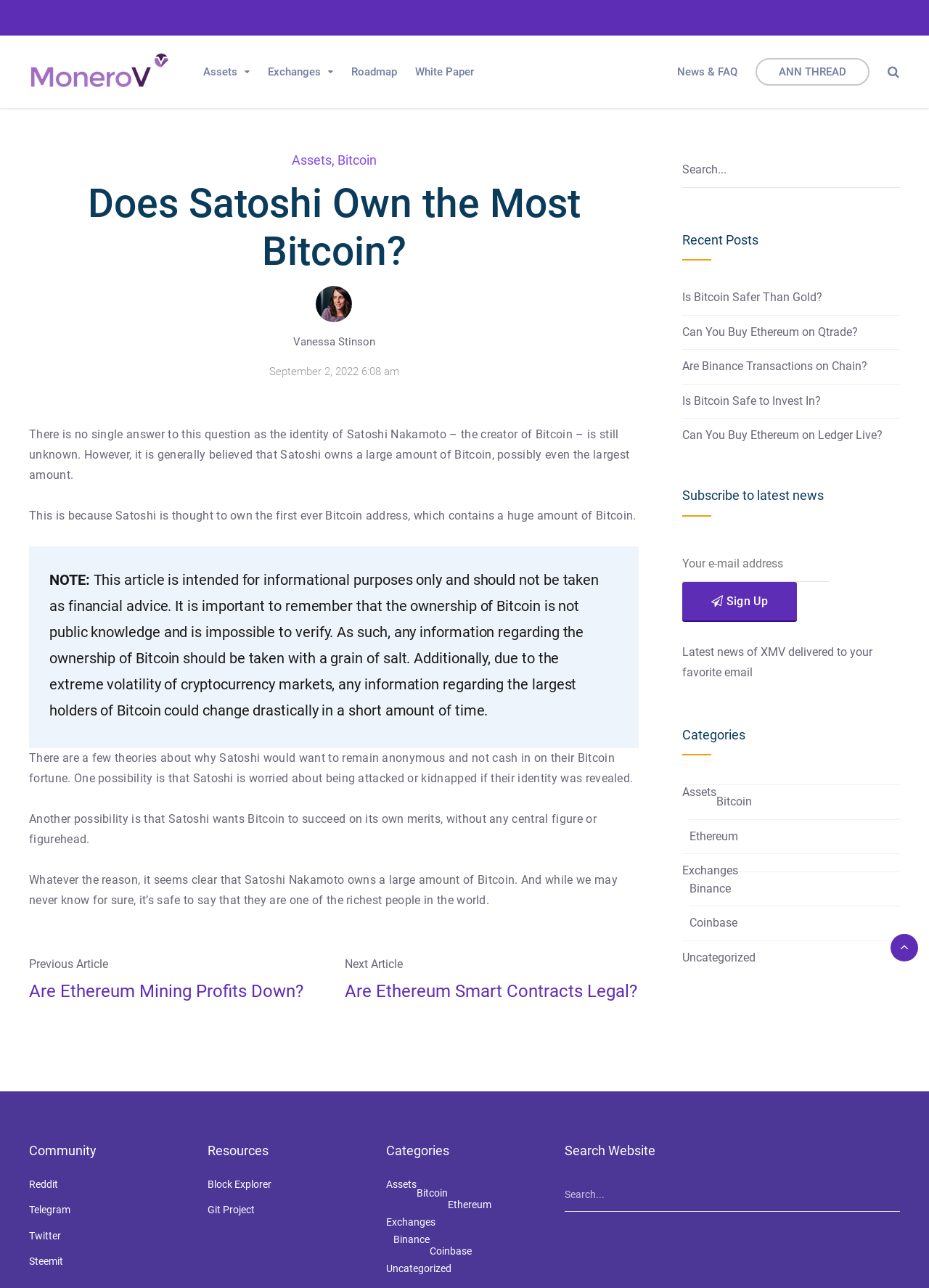Pinpoint the bounding box coordinates for the area that should be clicked to perform the following instruction: "Search for something".

[0.734, 0.118, 0.969, 0.146]